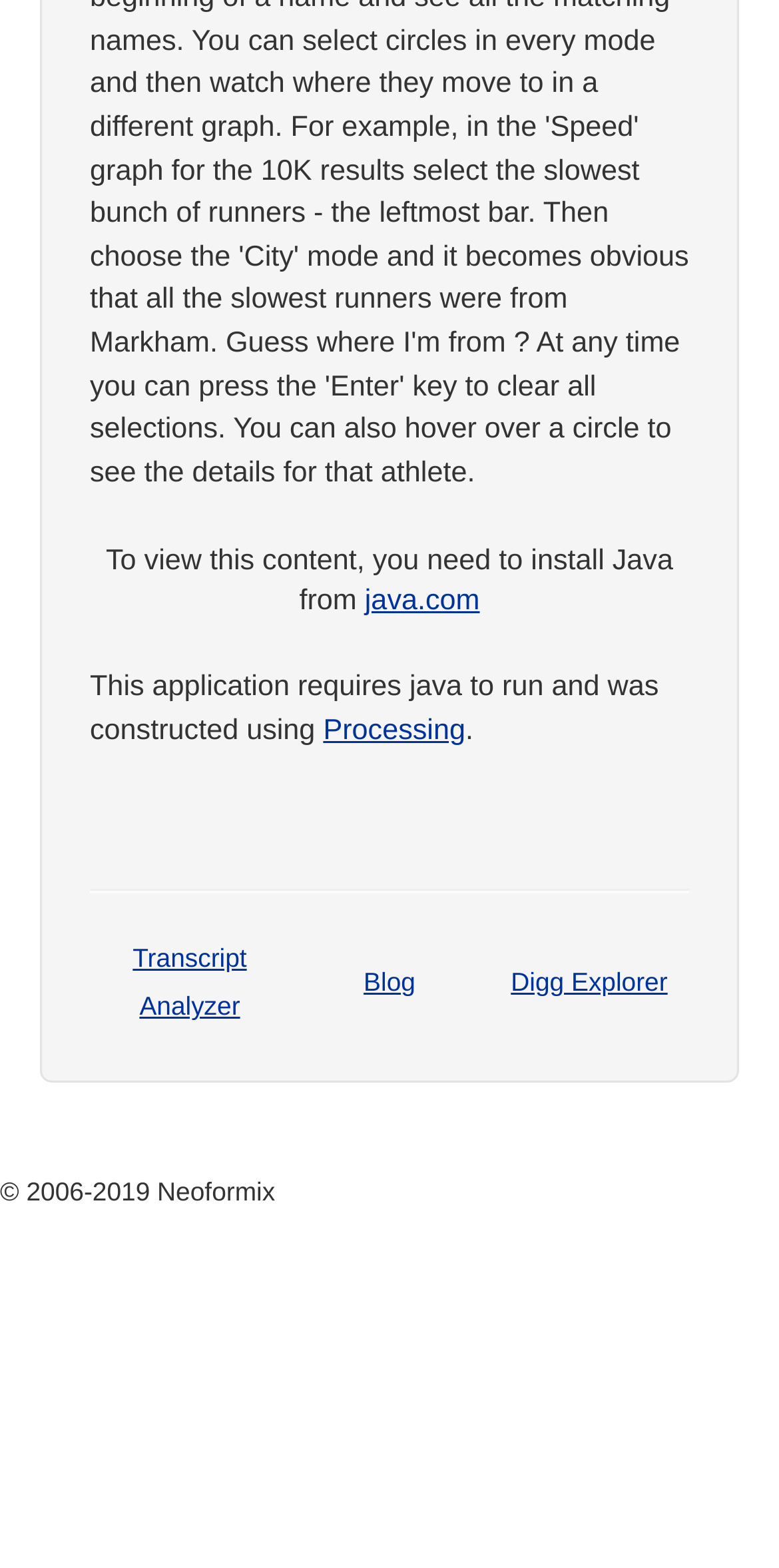What is the orientation of the separator?
Answer the question with a single word or phrase derived from the image.

Horizontal